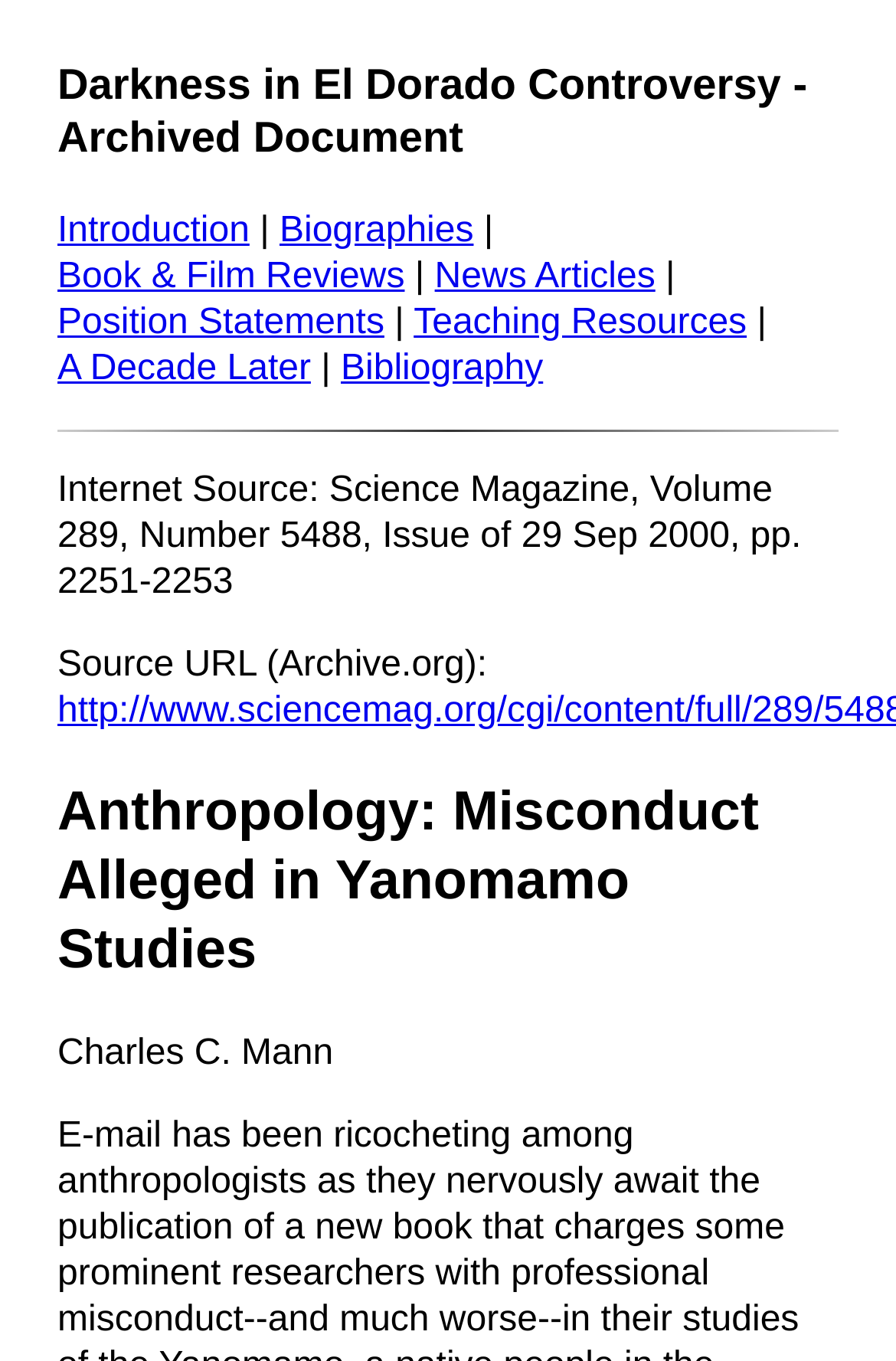What is the title of the archived document?
Relying on the image, give a concise answer in one word or a brief phrase.

Darkness in El Dorado Controversy